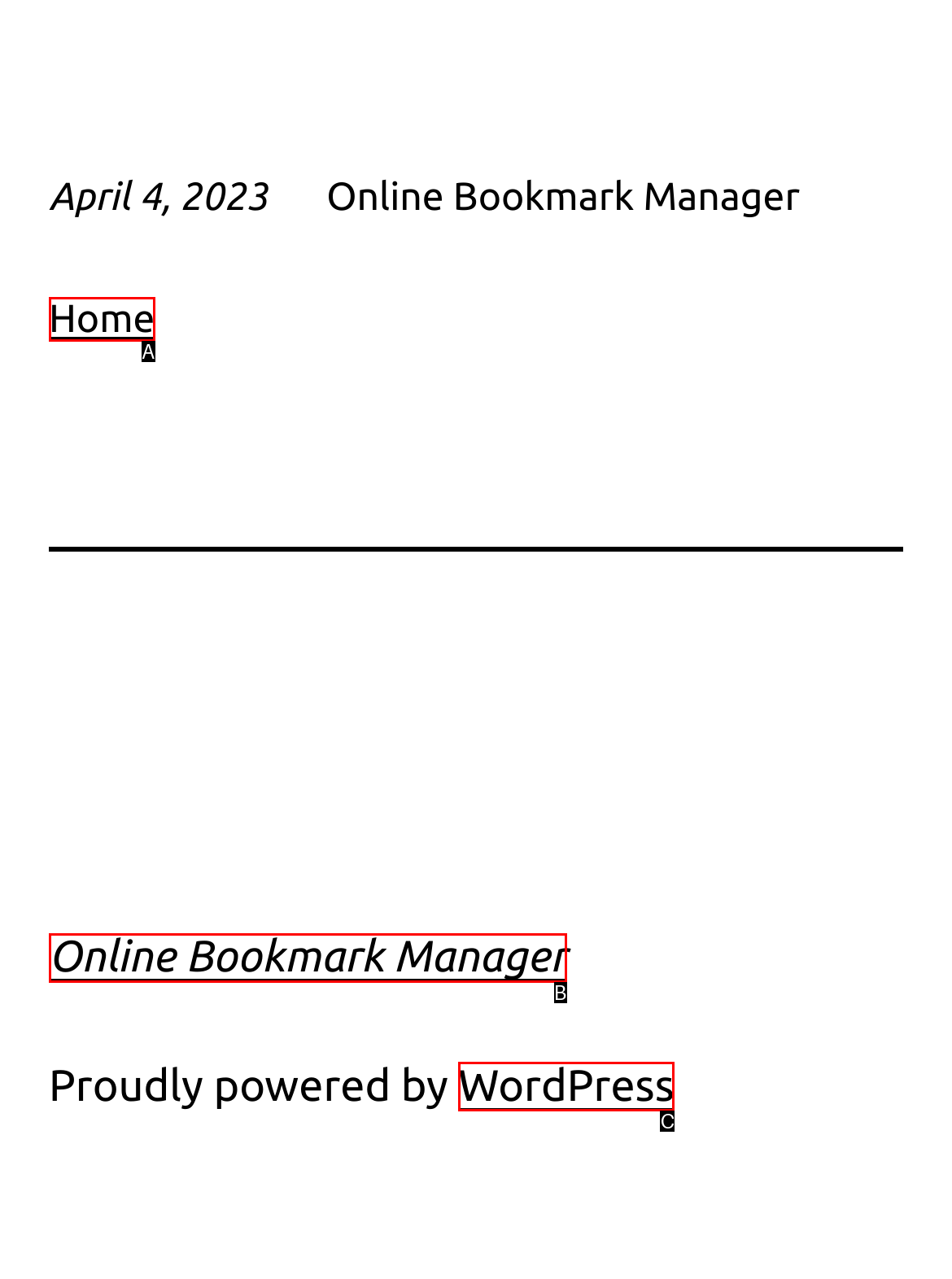Based on the description: Online Bookmark Manager, identify the matching HTML element. Reply with the letter of the correct option directly.

B